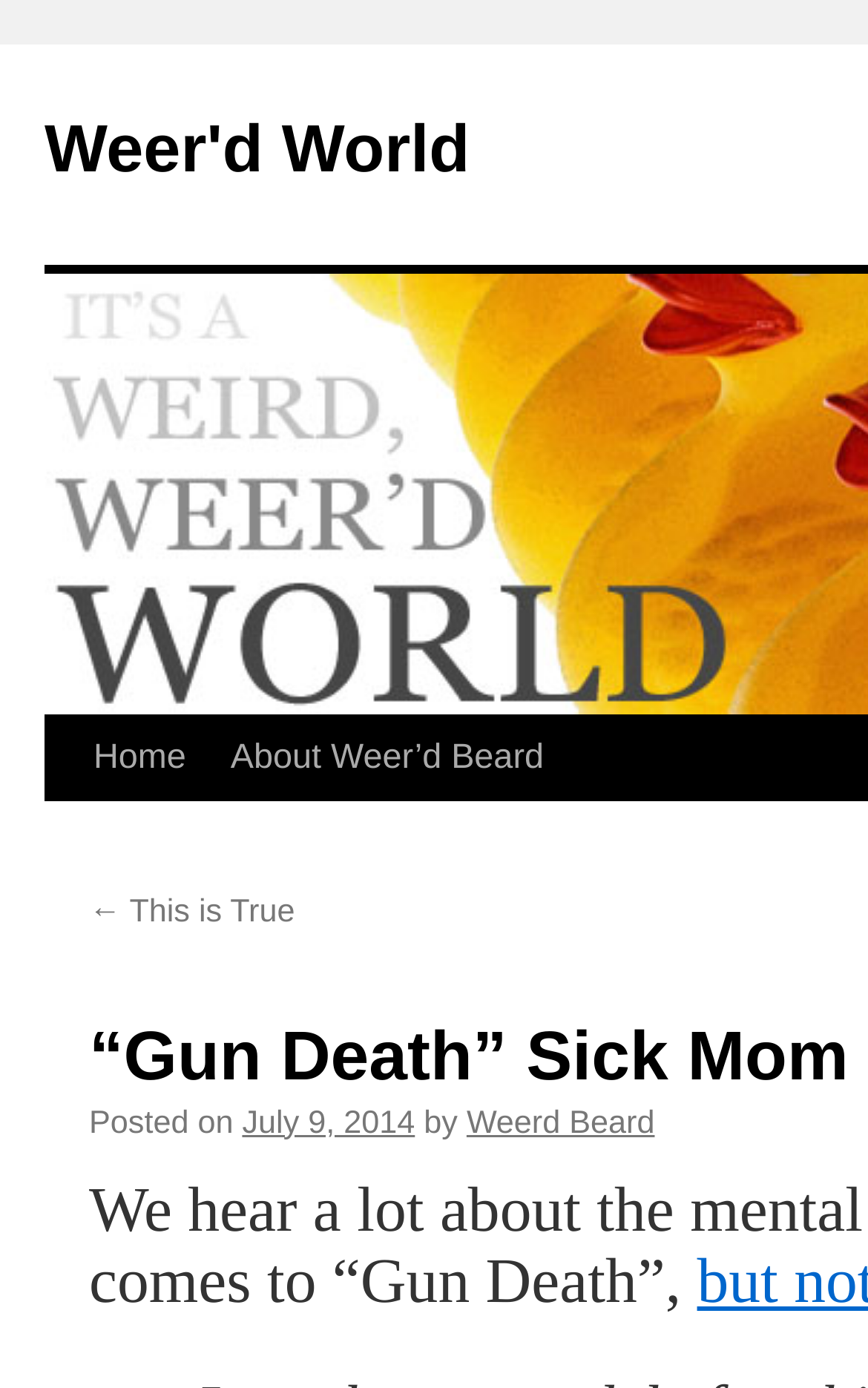What is the date of the post?
Analyze the image and deliver a detailed answer to the question.

I found the date of the post by looking at the link element with the text 'July 9, 2014' which is located below the 'Posted on' text, indicating that it is the date of the post.